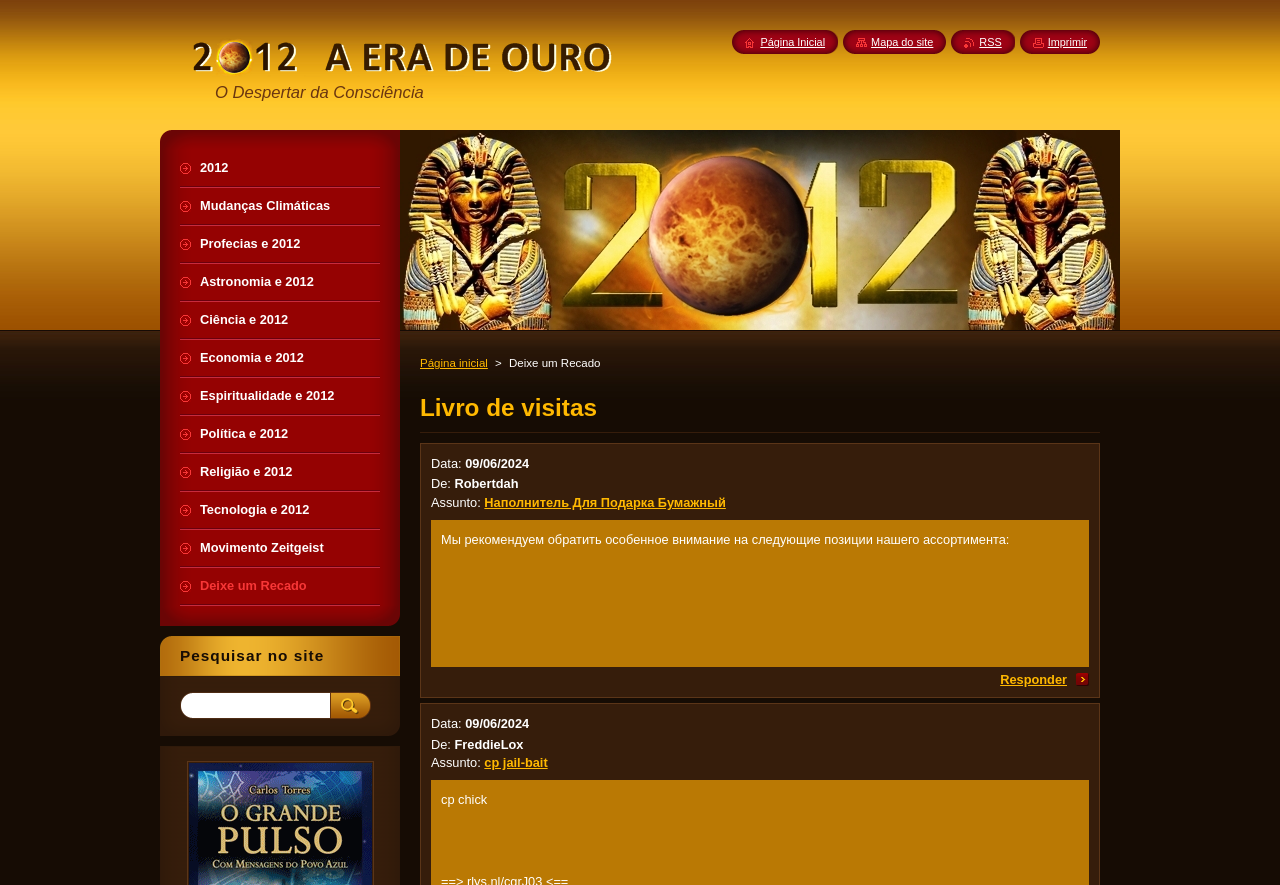Please identify the bounding box coordinates of the area I need to click to accomplish the following instruction: "Search for something in the site".

[0.141, 0.782, 0.259, 0.812]